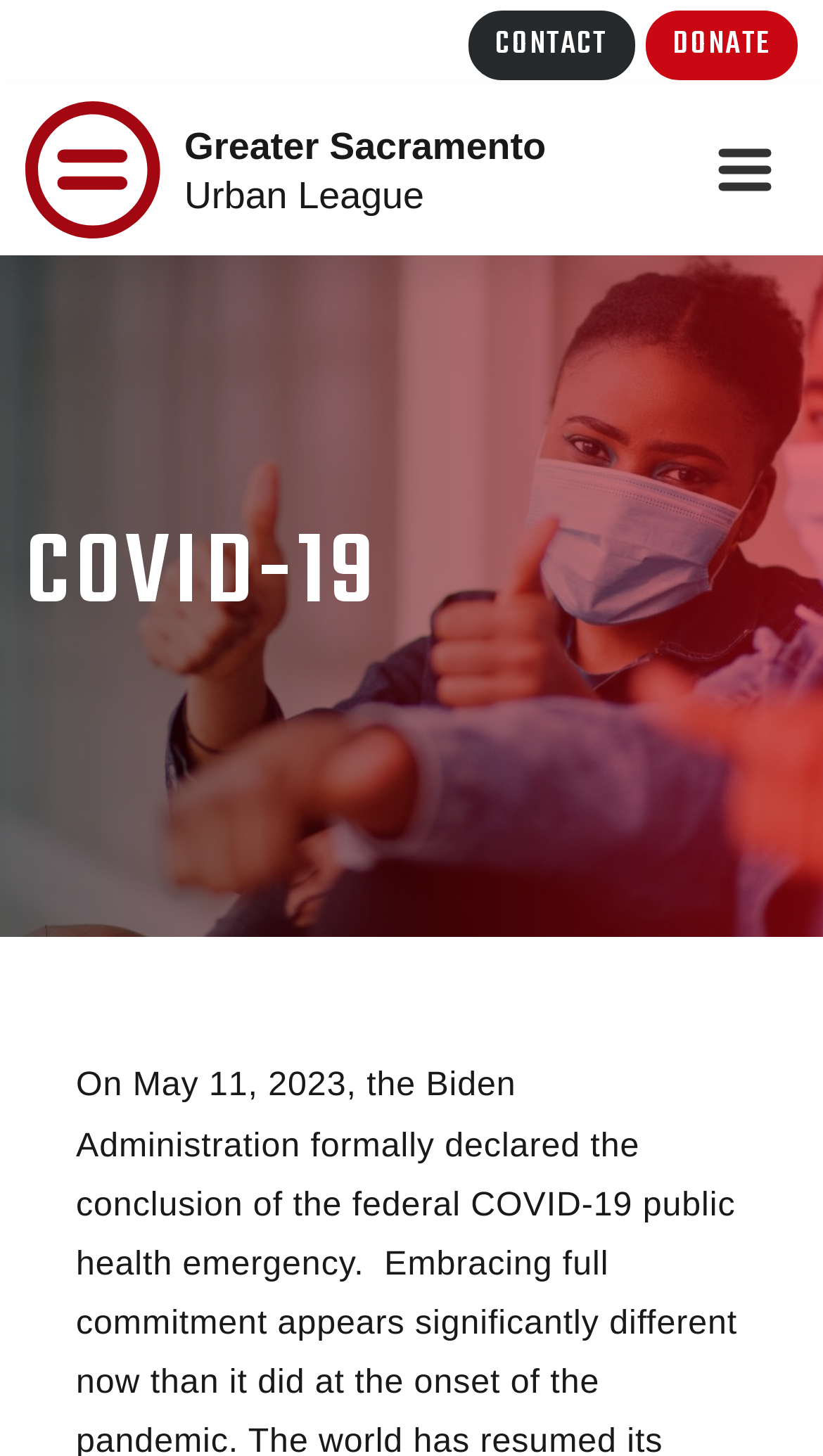What is the purpose of the button on the top right?
Based on the screenshot, respond with a single word or phrase.

Toggle navigation